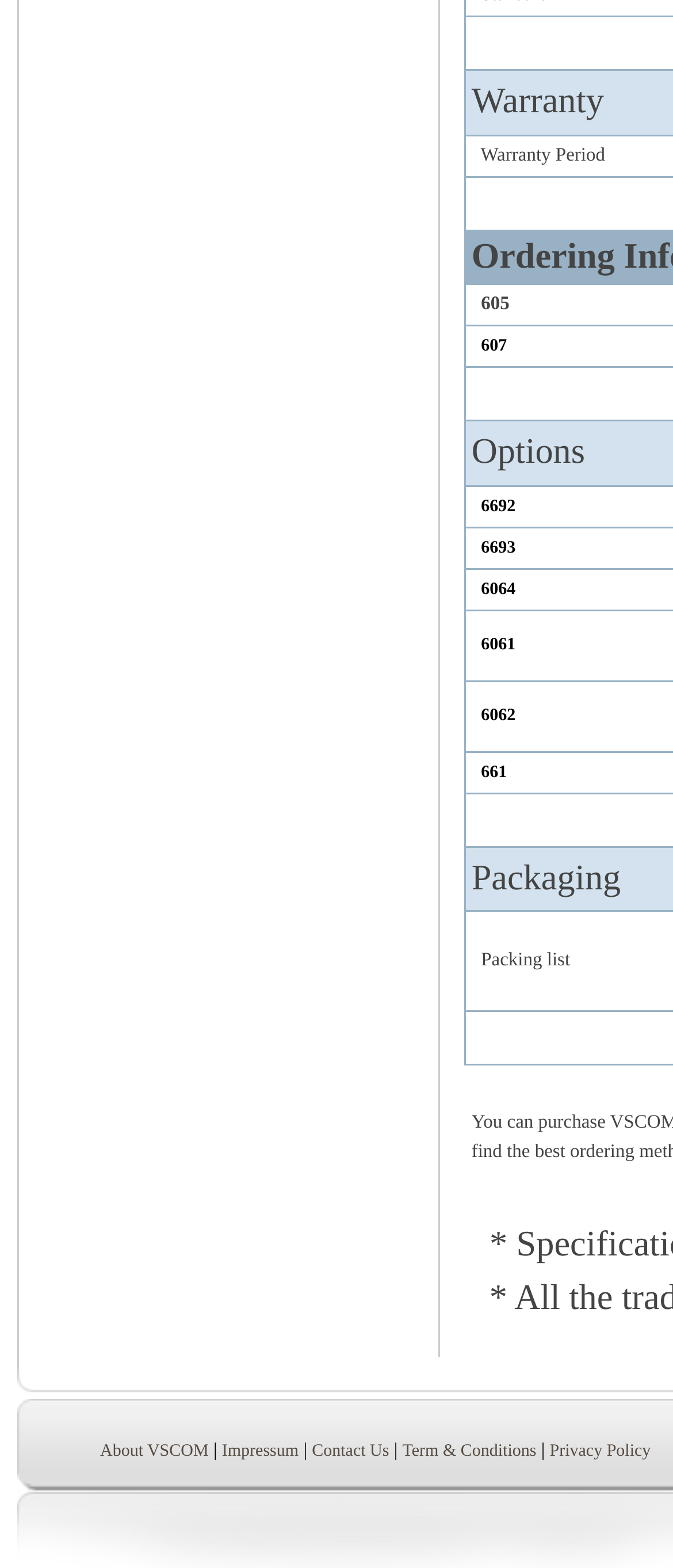Locate the bounding box coordinates of the element I should click to achieve the following instruction: "Read Privacy Policy".

[0.817, 0.919, 0.967, 0.932]